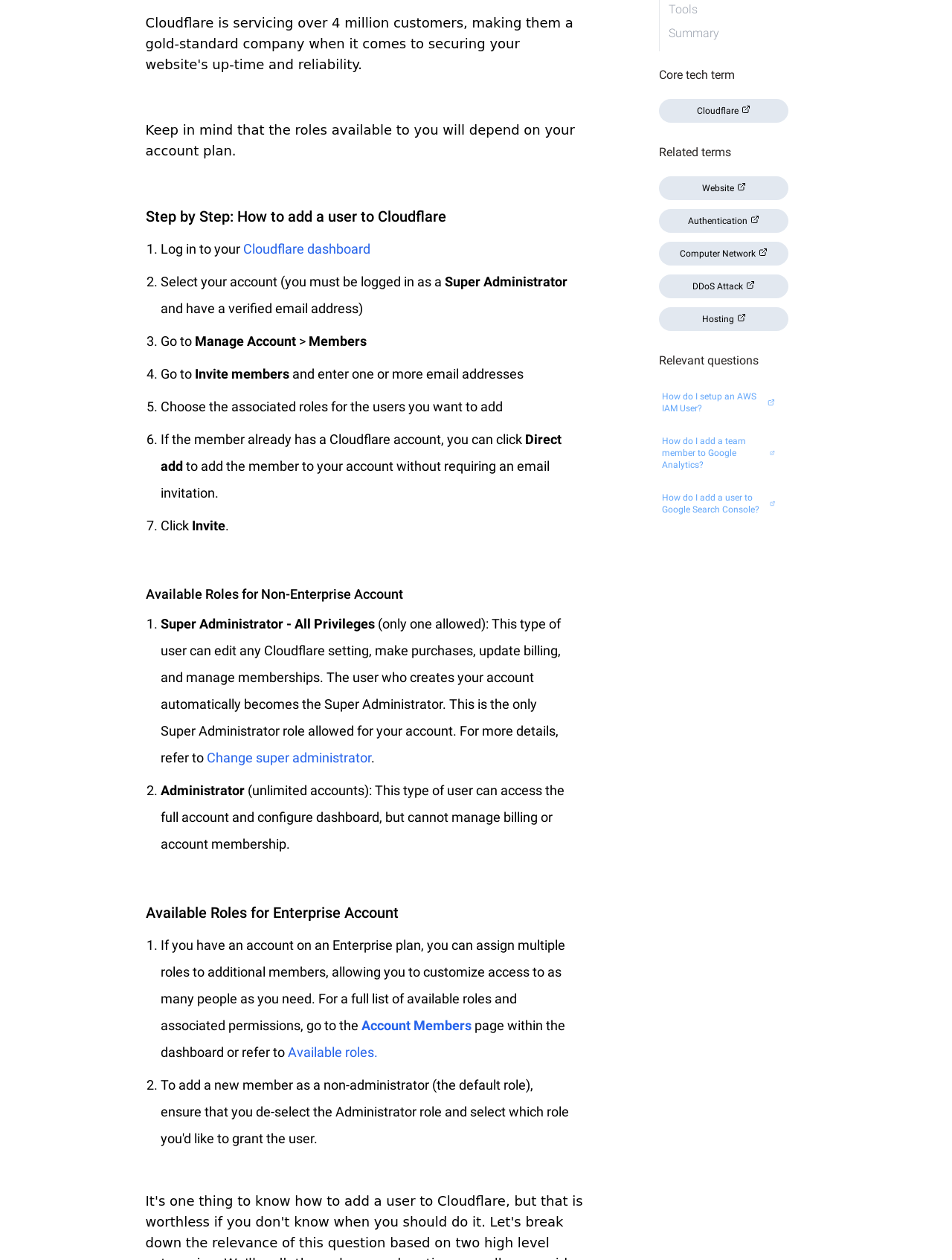Predict the bounding box for the UI component with the following description: "Tools".

[0.703, 0.0, 0.733, 0.015]